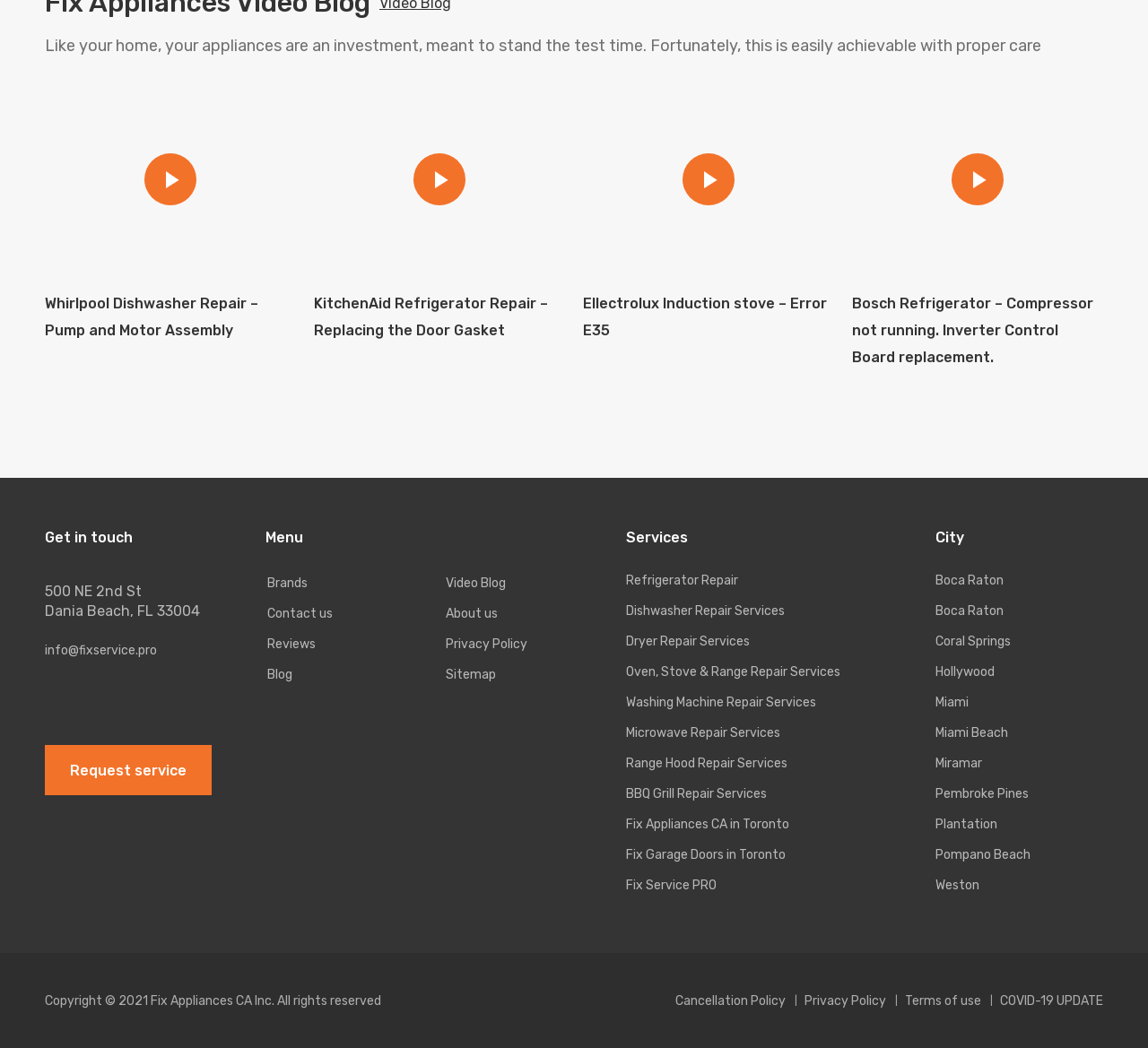Provide the bounding box coordinates of the section that needs to be clicked to accomplish the following instruction: "Click on Girl Names."

None